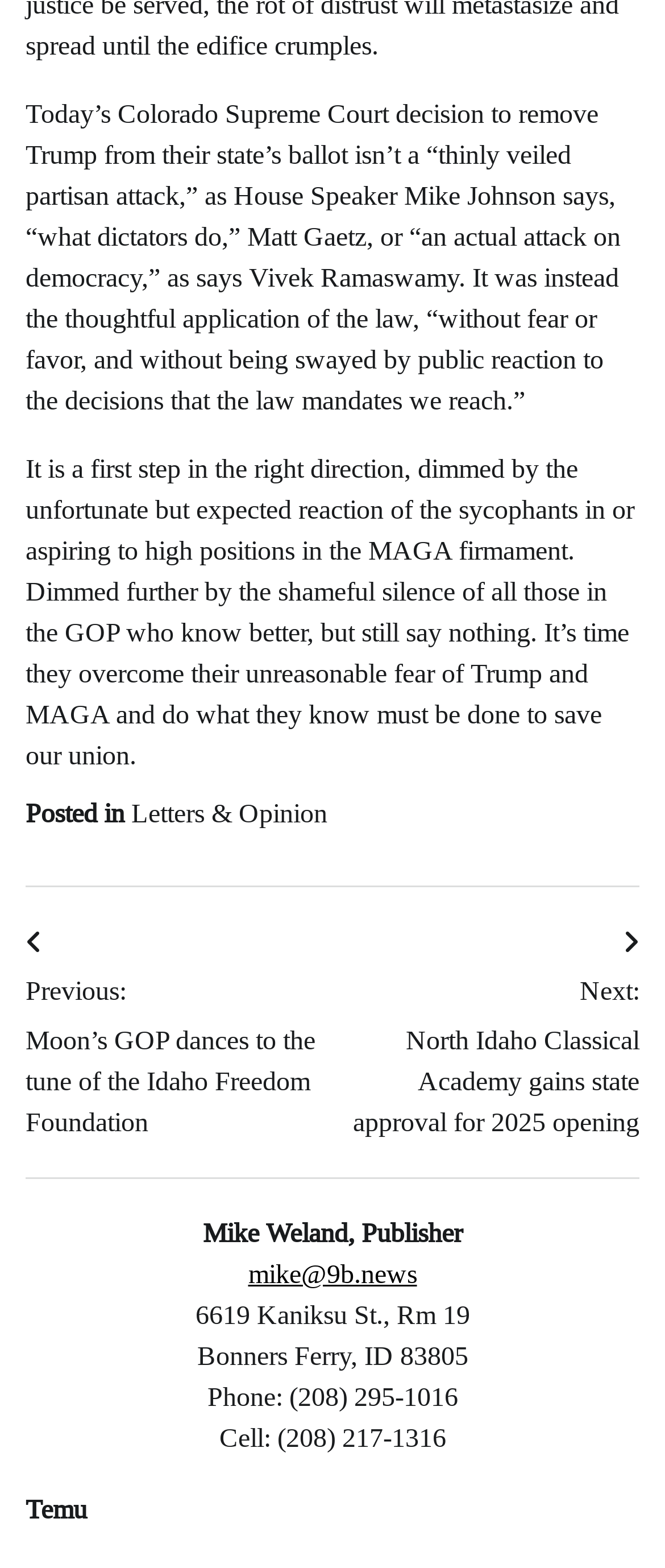With reference to the screenshot, provide a detailed response to the question below:
What is the phone number of the publisher?

The phone number of the publisher can be found at the bottom of the page, where it is listed as 'Phone: (208) 295-1016'.